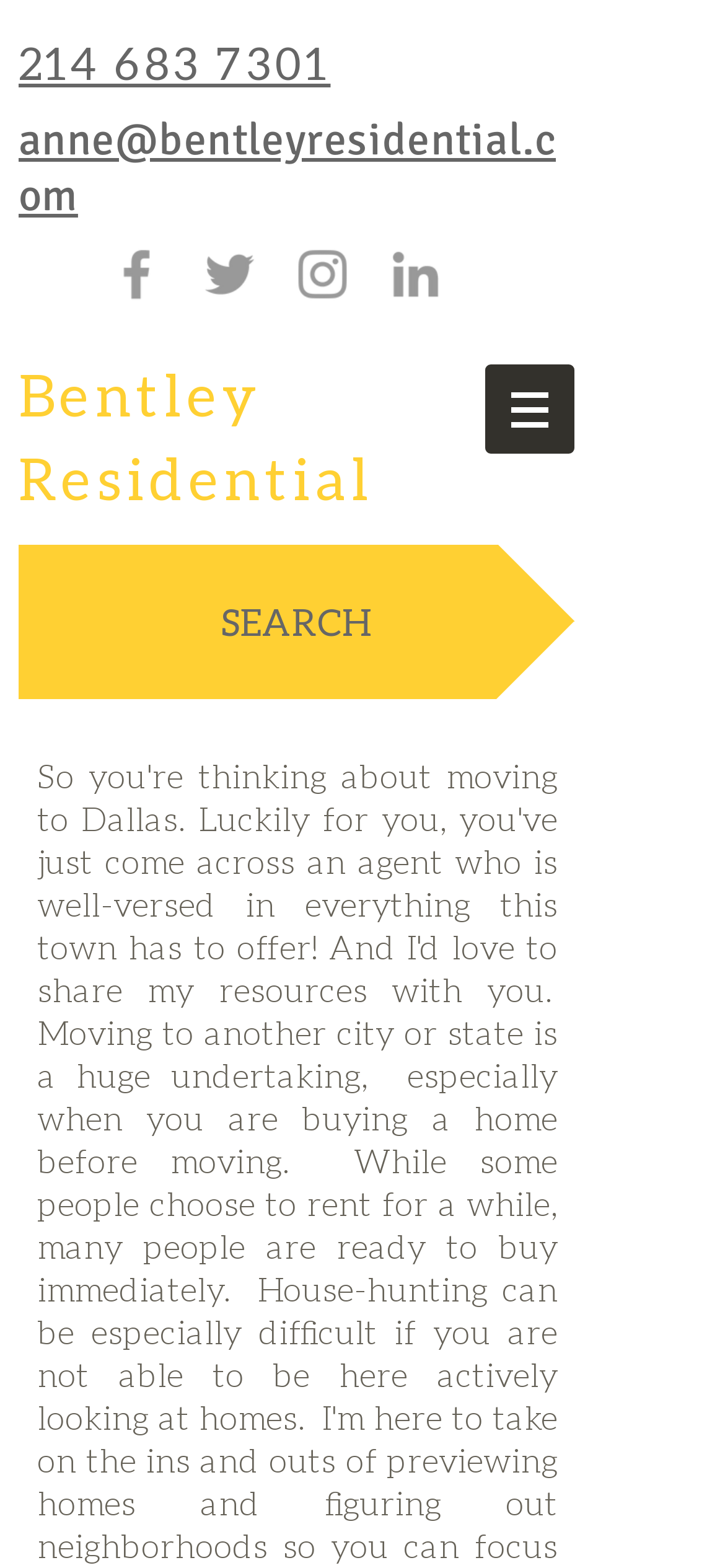How many social media icons are there?
Using the visual information, answer the question in a single word or phrase.

4